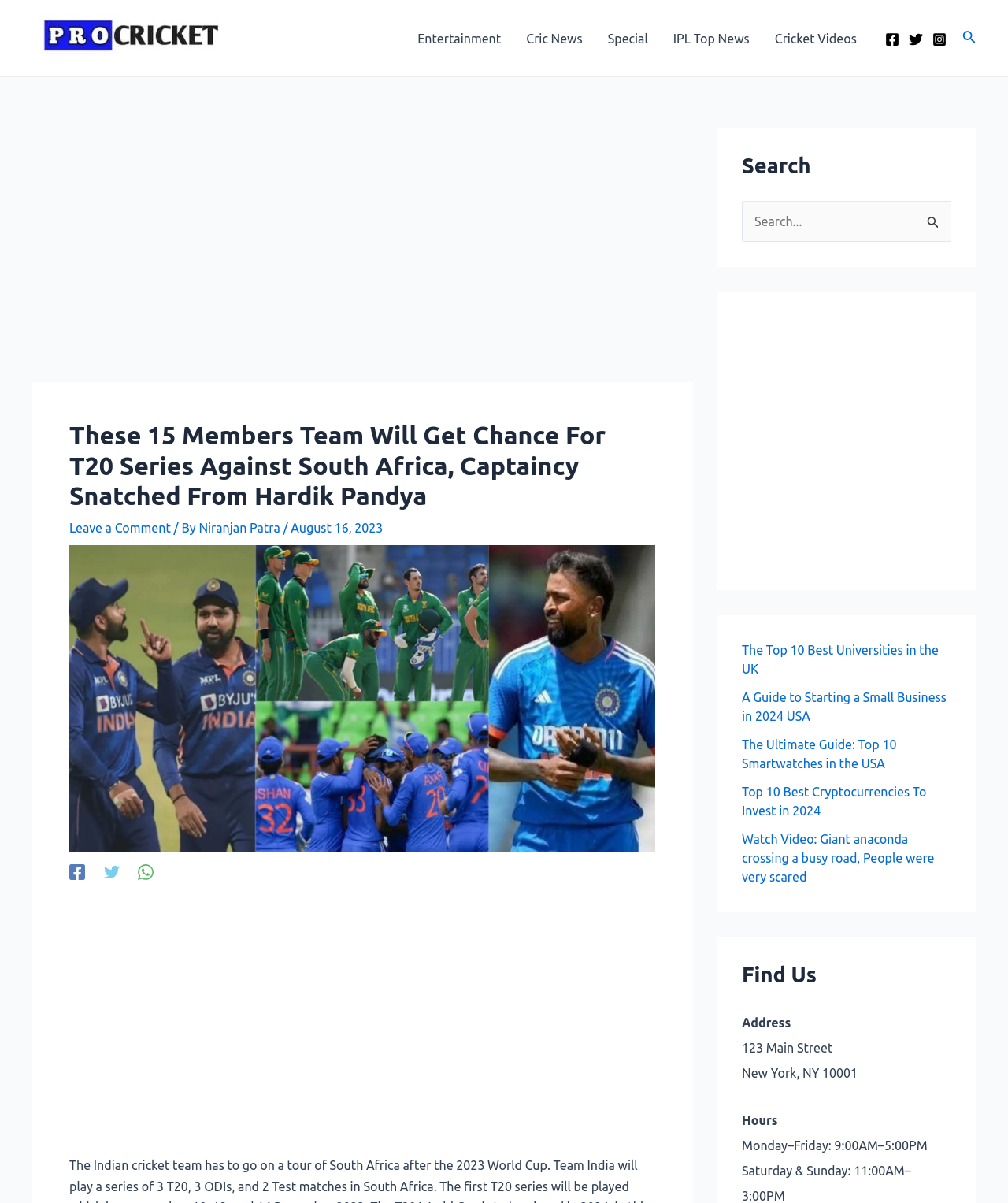Who is the author of the article?
Using the visual information from the image, give a one-word or short-phrase answer.

Niranjan Patra